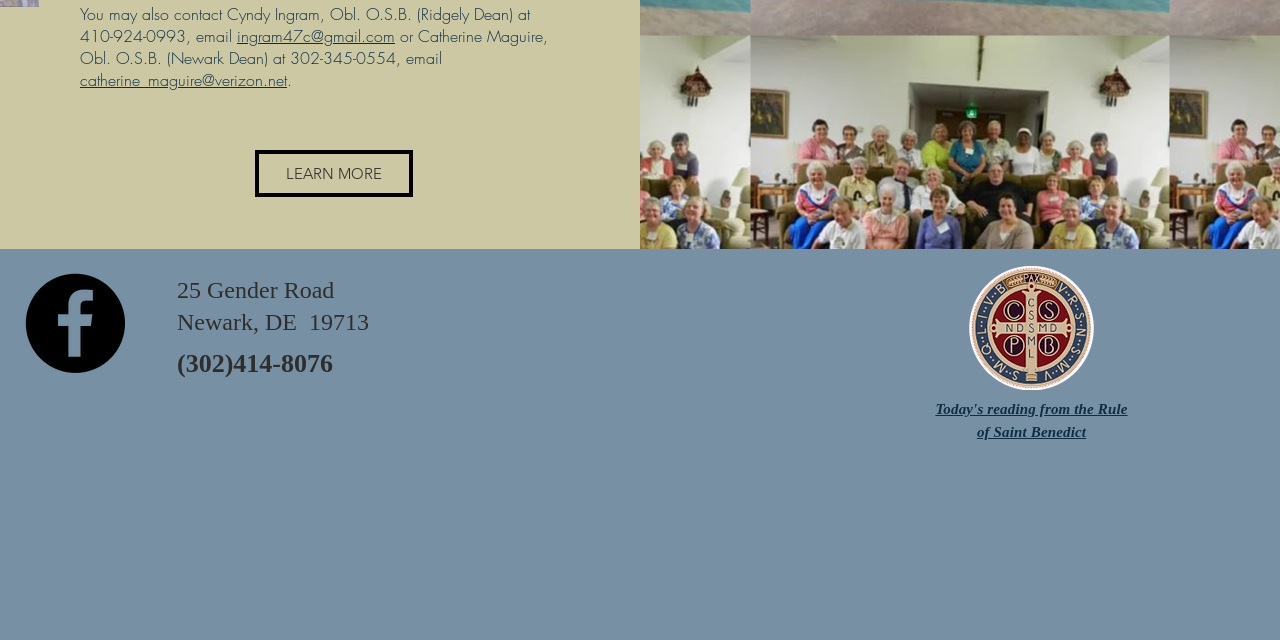Please find the bounding box for the UI element described by: "catherine_maguire@verizon.net".

[0.062, 0.108, 0.224, 0.142]